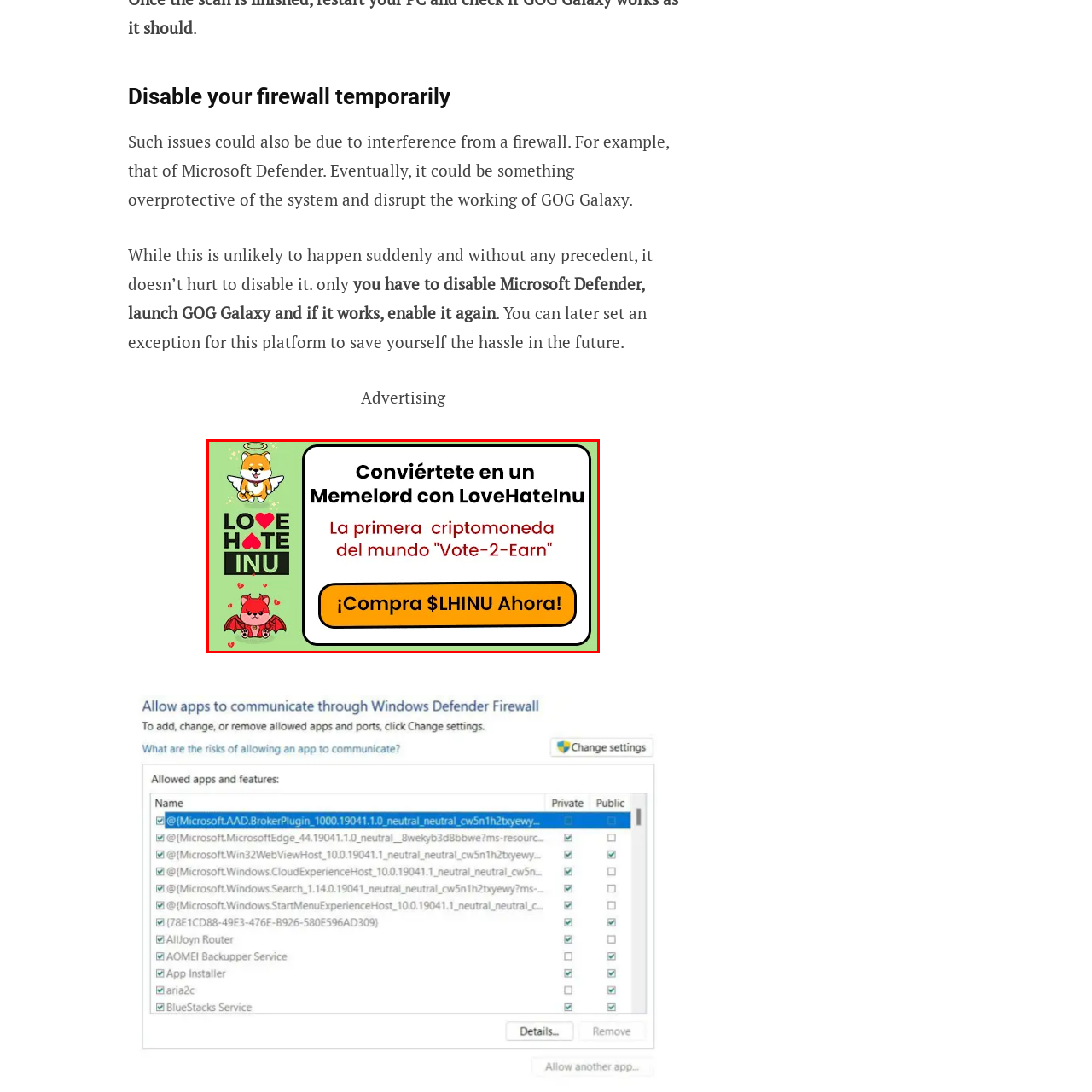Please scrutinize the image marked by the red boundary and answer the question that follows with a detailed explanation, using the image as evidence: 
What is the tagline of the cryptocurrency?

The tagline is located below the central message, and it emphasizes the uniqueness of the cryptocurrency by stating that it is the world's first 'Vote-2-Earn' coin, which is a key feature that sets it apart from other cryptocurrencies.